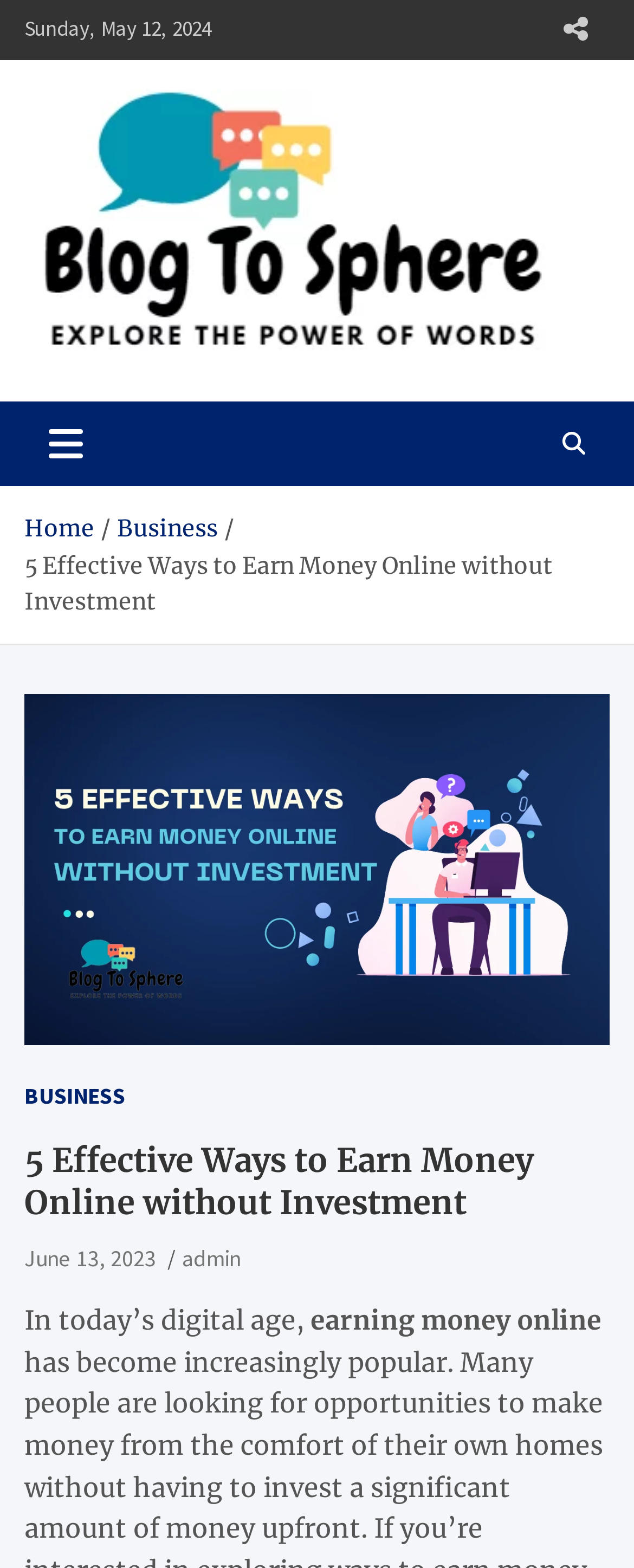What is the text of the webpage's headline?

5 Effective Ways to Earn Money Online without Investment